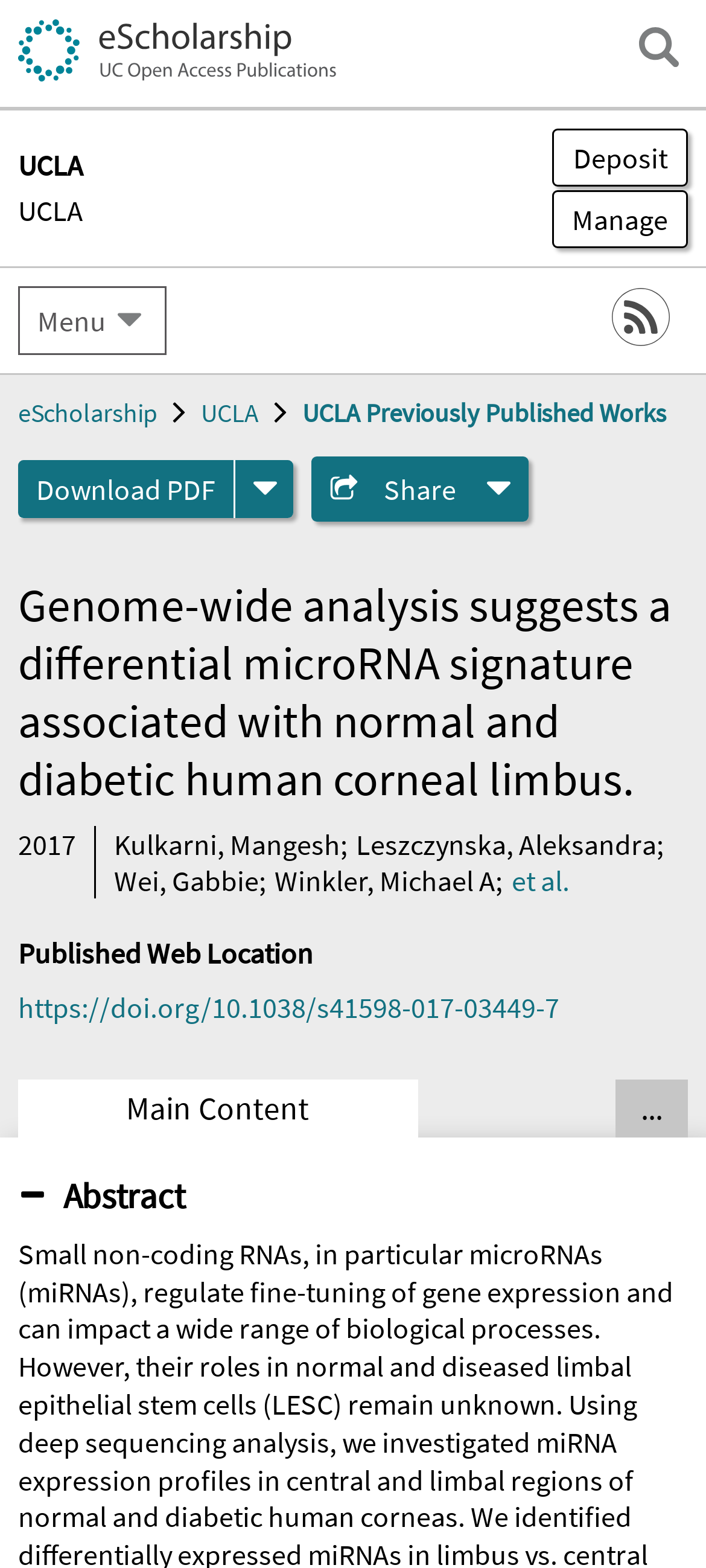What is the year of publication?
Kindly answer the question with as much detail as you can.

The answer can be found by looking at the time element on the webpage, which displays the year '2017', indicating that the research was published in that year.